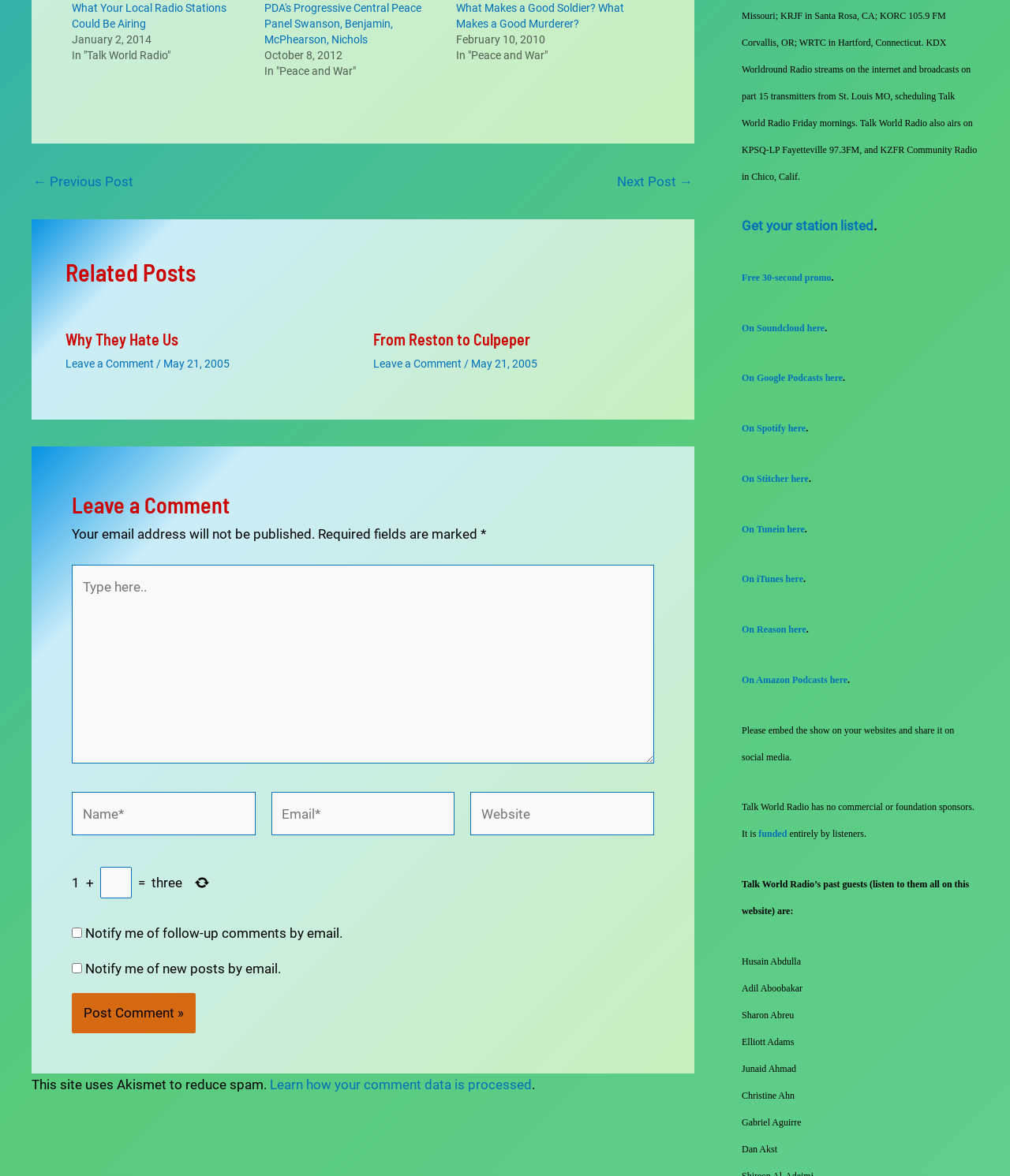Can you determine the bounding box coordinates of the area that needs to be clicked to fulfill the following instruction: "Click on 'Next Post →'"?

[0.611, 0.149, 0.686, 0.16]